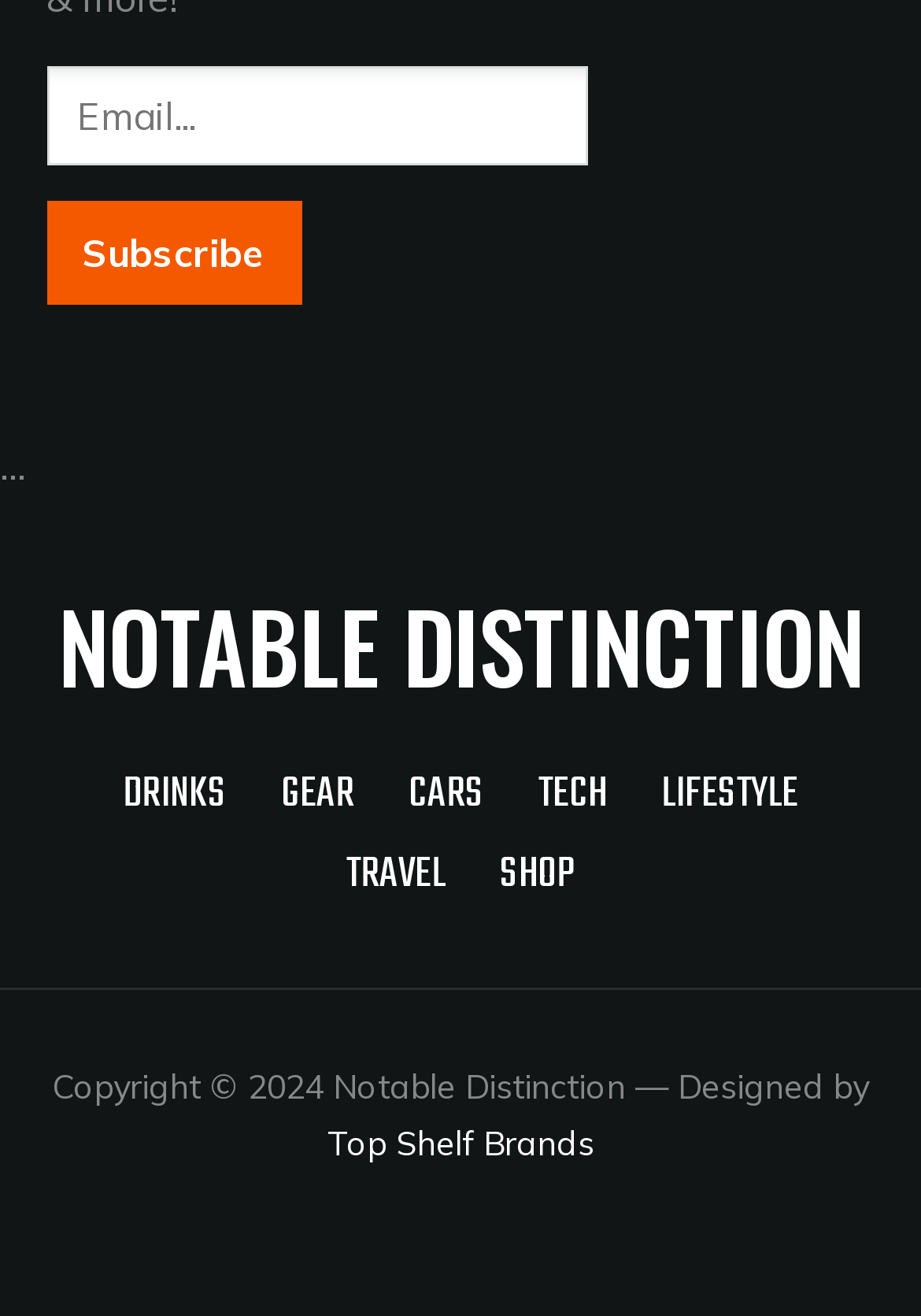Answer the following inquiry with a single word or phrase:
What is the position of the 'Subscribe' button?

Above the links